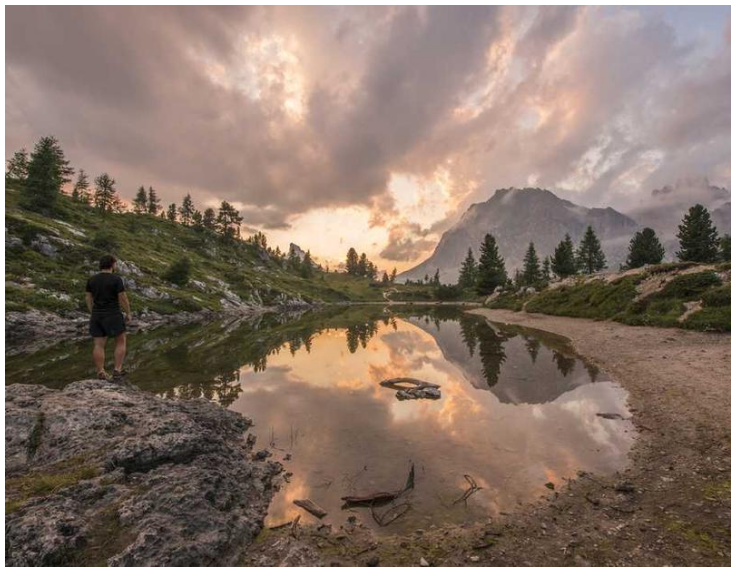What colors are in the sky?
Respond to the question with a single word or phrase according to the image.

Orange, purple, gray